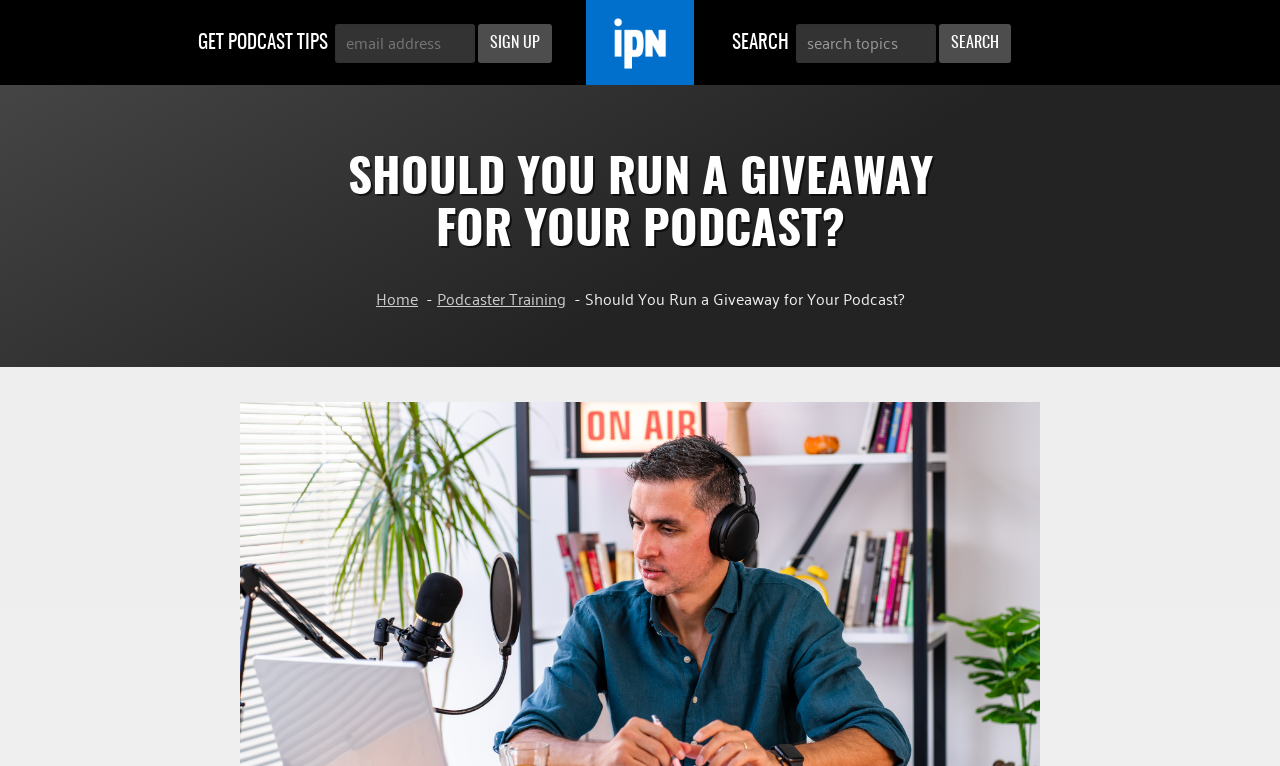What is the topic of the article on this webpage?
Using the image, elaborate on the answer with as much detail as possible.

The topic of the article on this webpage is about whether one should run a giveaway for their podcast, as indicated by the heading 'SHOULD YOU RUN A GIVEAWAY FOR YOUR PODCAST?'.